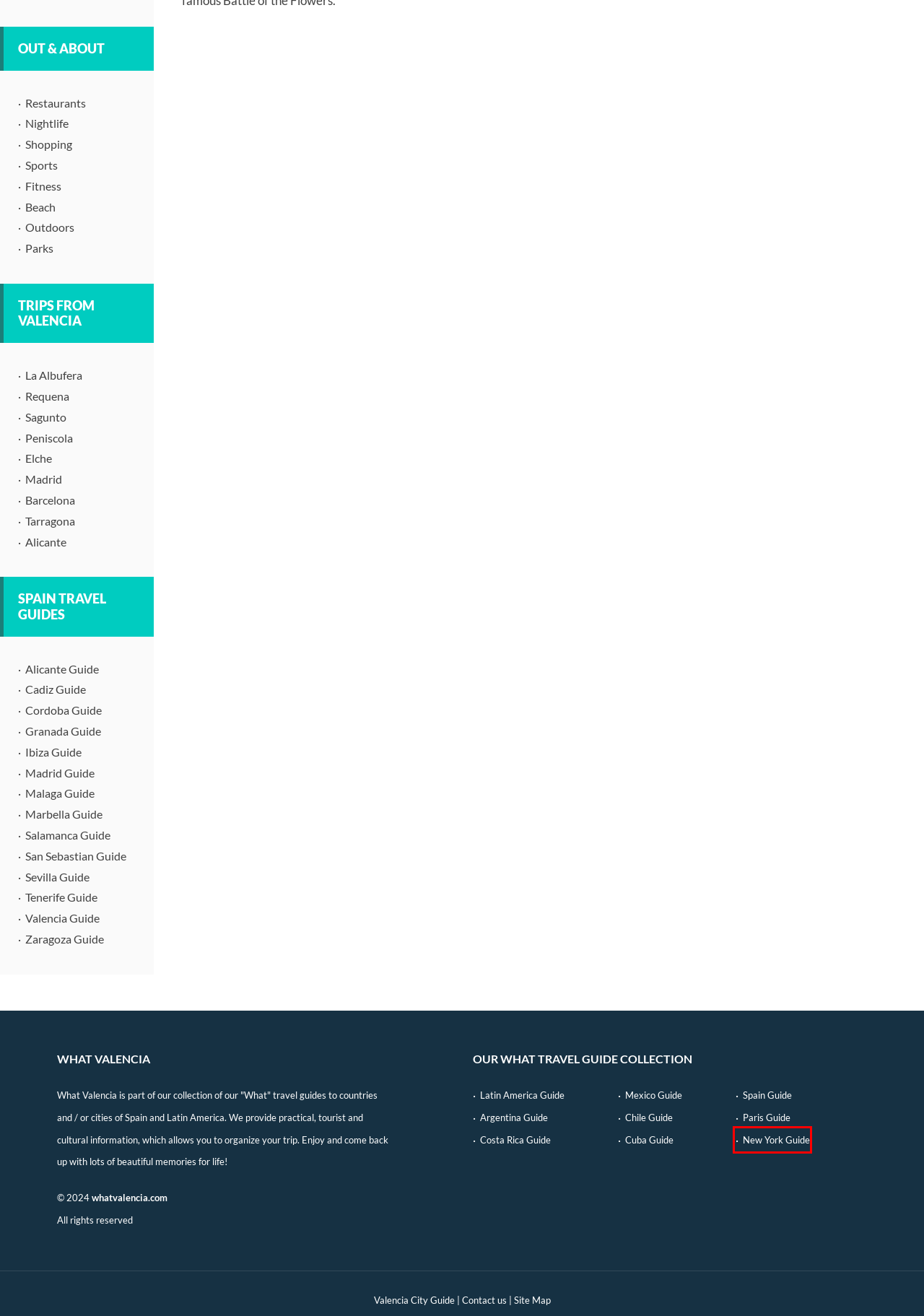Review the webpage screenshot provided, noting the red bounding box around a UI element. Choose the description that best matches the new webpage after clicking the element within the bounding box. The following are the options:
A. Salamanca Guide | Salamanca Travel Guide | Travel to Salamanca
B. Your Travel Guide to Paris
C. Costa Rica Guide
D. Argentina Guide
E. Zaragoza City Guide
F. Your New York City Guide
G. Cadiz Guide
H. Sevilla Guide

F